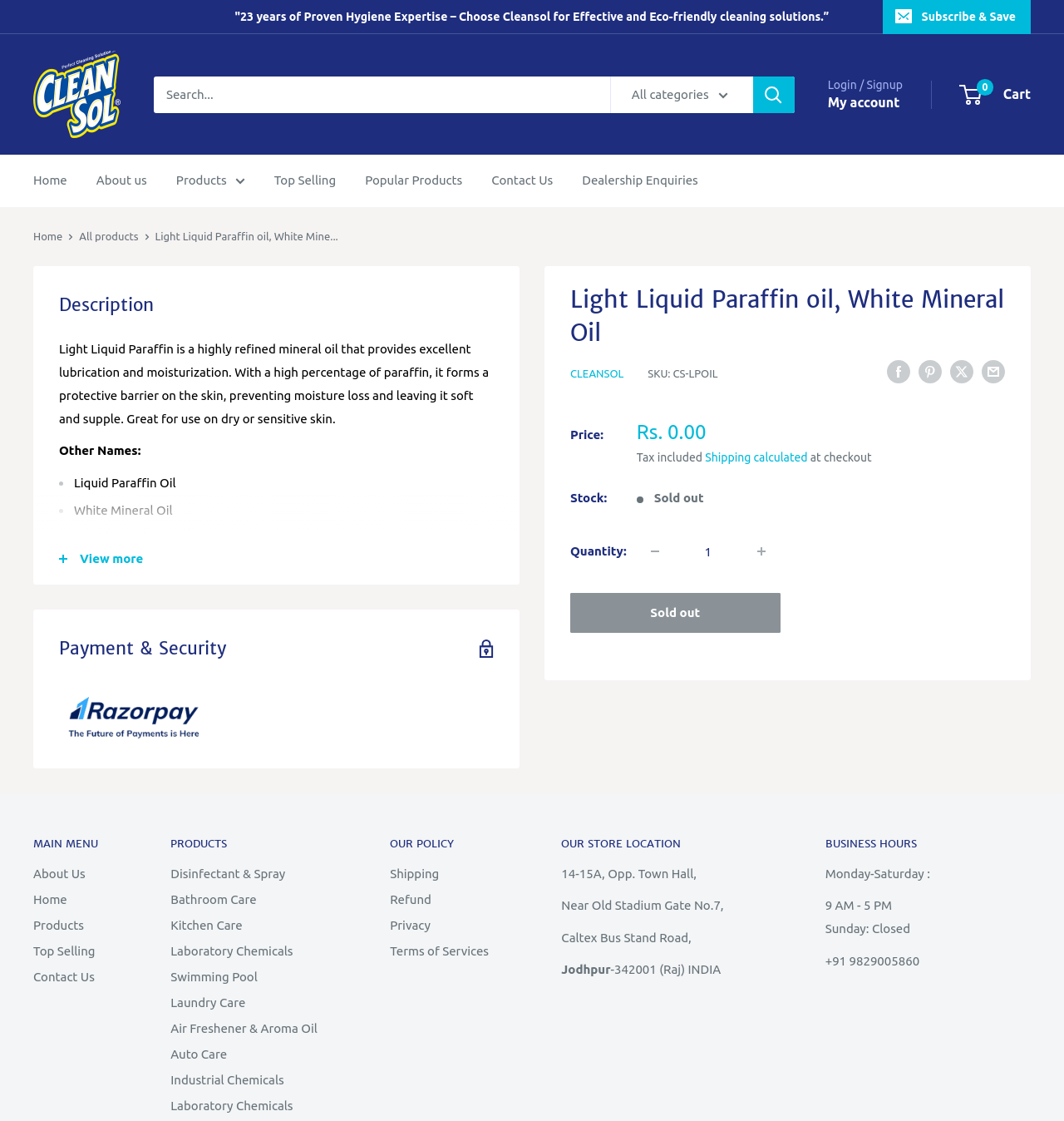Please give a succinct answer using a single word or phrase:
What is the name of the product?

Light Liquid Paraffin oil